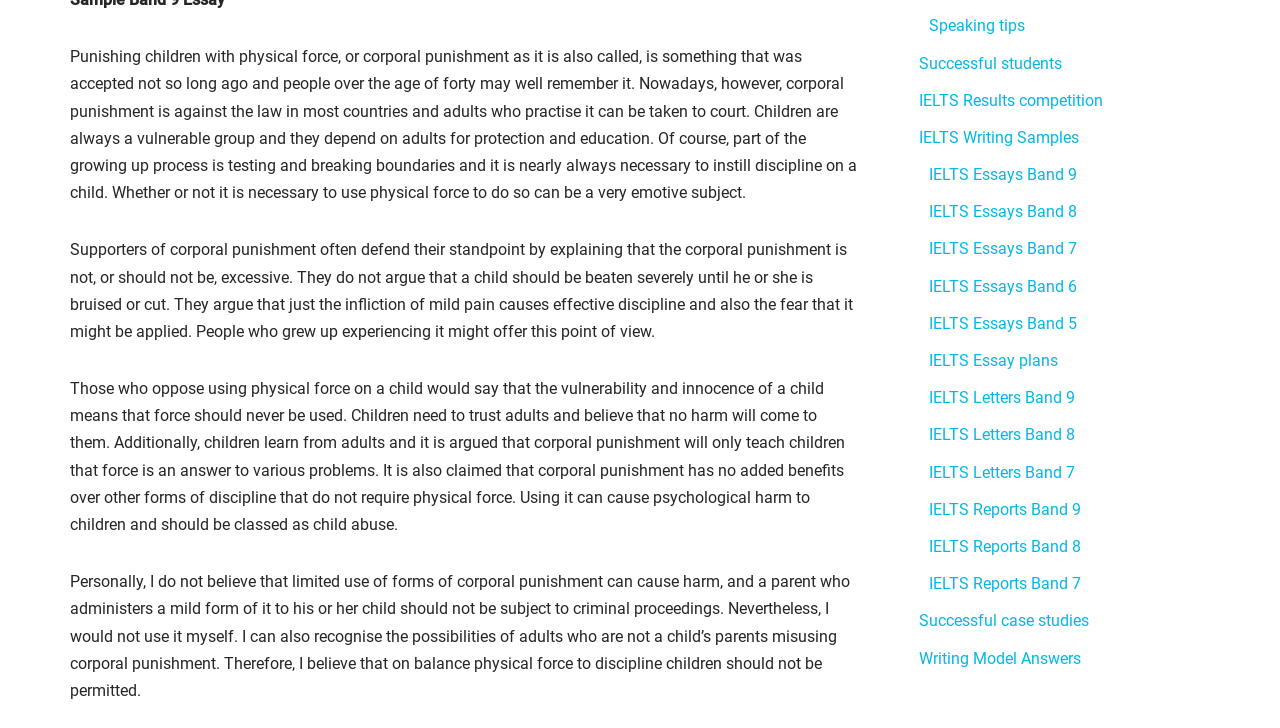Find the bounding box coordinates of the area that needs to be clicked in order to achieve the following instruction: "Explore 'Writing Model Answers'". The coordinates should be specified as four float numbers between 0 and 1, i.e., [left, top, right, bottom].

[0.718, 0.891, 0.845, 0.917]